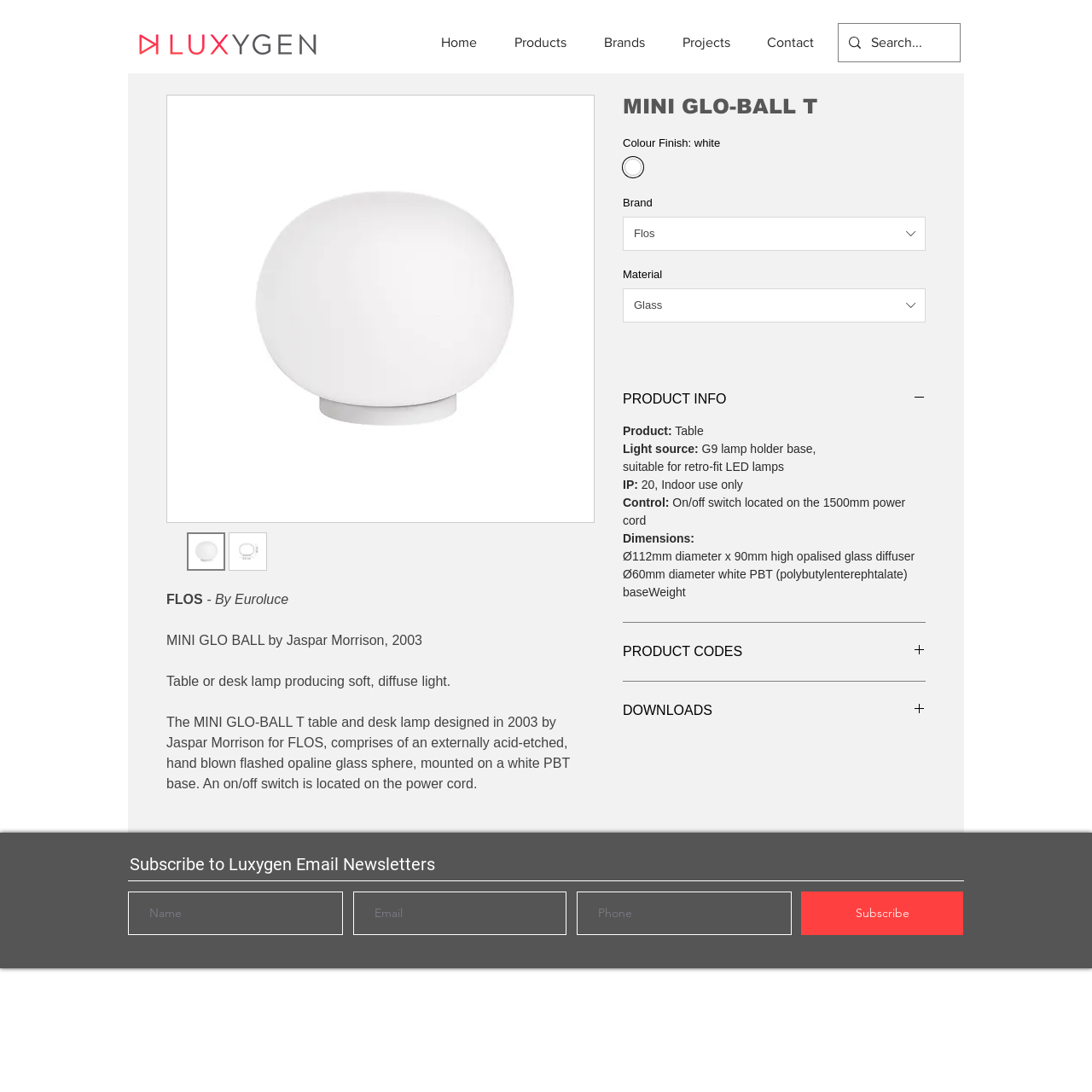Look at the image and give a detailed response to the following question: What is the brand of the lamp?

I found the brand of the lamp by looking at the text 'FLOS' on the webpage, which is located above the product description.